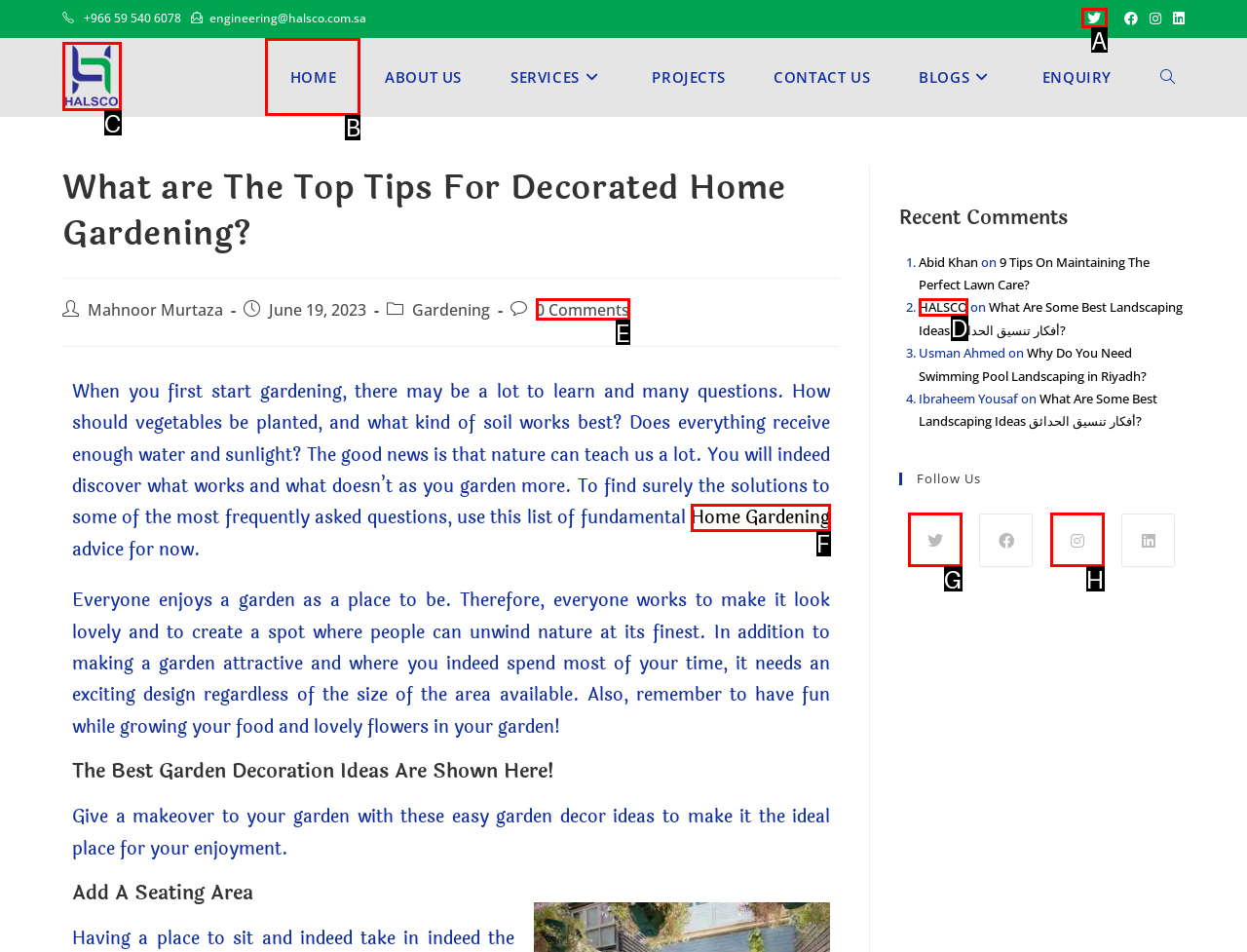Which HTML element should be clicked to complete the following task: Click the 'ABOUT US' link?
Answer with the letter corresponding to the correct choice.

None